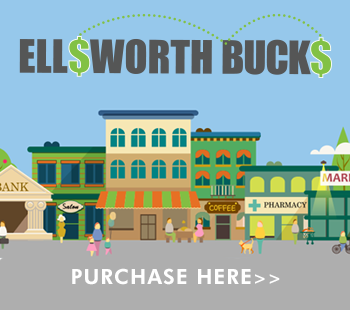What type of businesses are featured in the image?
Provide a concise answer using a single word or phrase based on the image.

bank, coffee shop, pharmacy